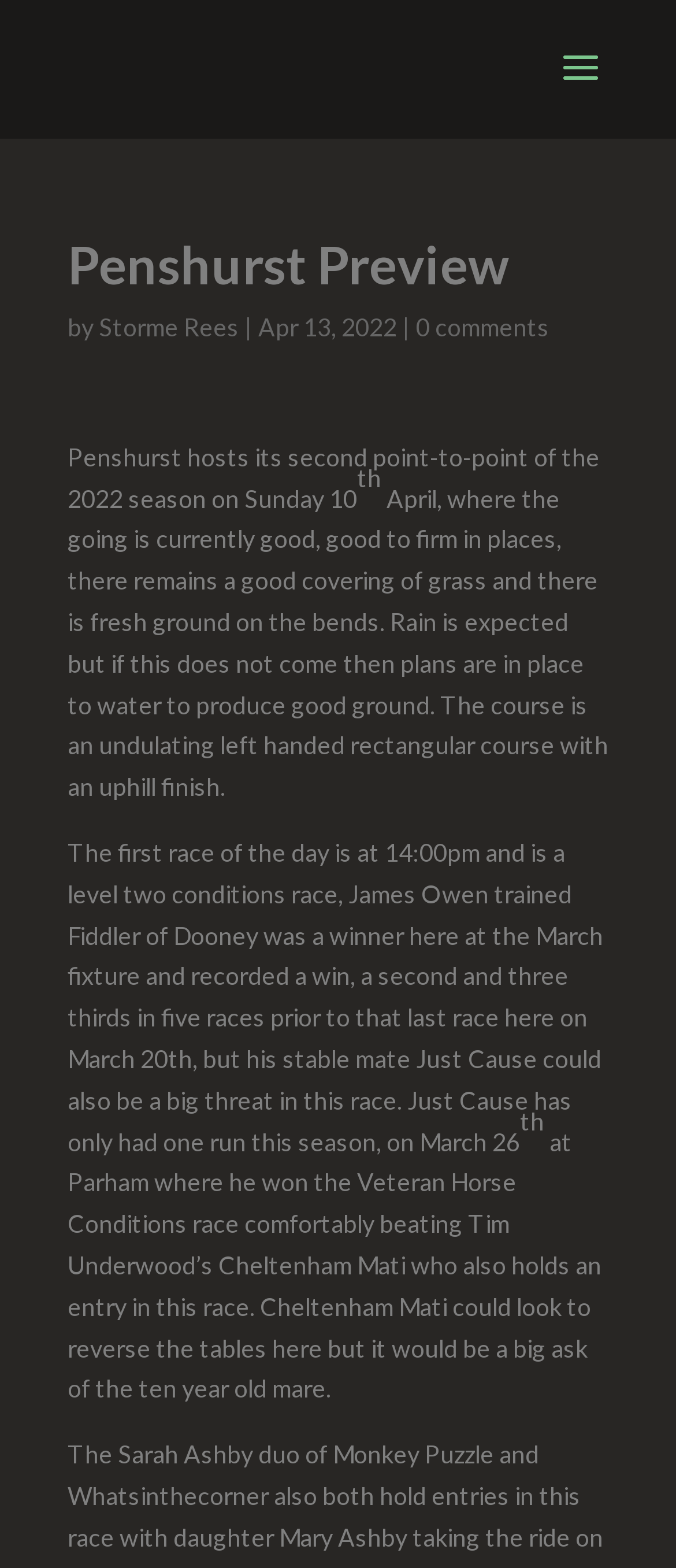Write an elaborate caption that captures the essence of the webpage.

The webpage is about the Penshurst Preview, a point-to-point event in the South East. At the top, there is a large heading "Penshurst Preview" followed by the text "by Storme Rees" and the date "Apr 13, 2022". Below this, there is a link to "0 comments". 

The main content of the webpage is divided into three paragraphs. The first paragraph describes the event, stating that it will take place on Sunday 10 April, and provides information about the course conditions. 

The second paragraph focuses on the first race of the day, a level two conditions race, and mentions two horses, Fiddler of Dooney and Just Cause, as potential contenders. 

The third paragraph continues to discuss Just Cause's previous performance, mentioning its win at Parham, and suggests that Cheltenham Mati, another horse, may try to reverse the result in this race.